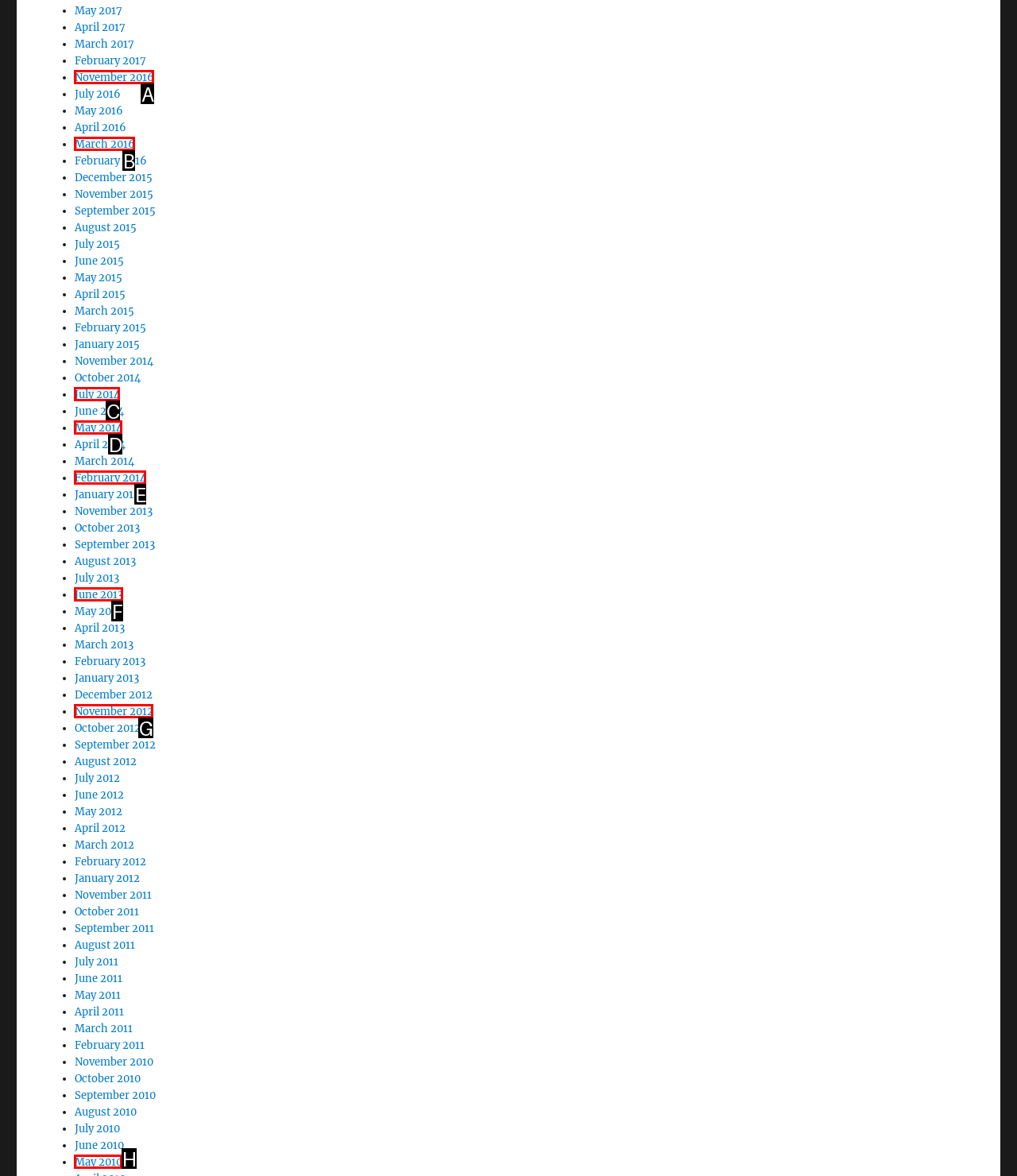Determine which option aligns with the description: May 2014. Provide the letter of the chosen option directly.

D